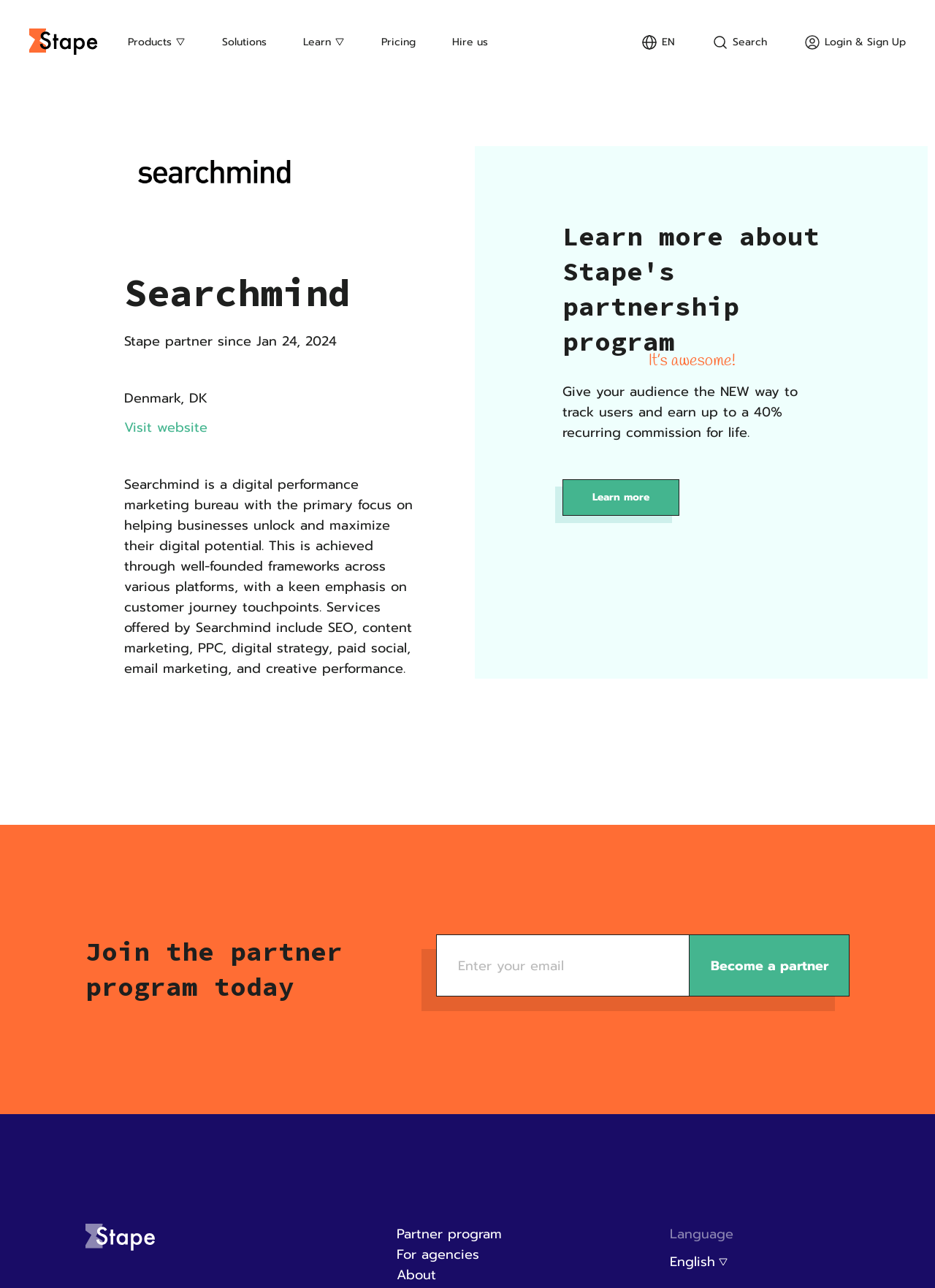What services does Searchmind offer?
Please provide a detailed and thorough answer to the question.

According to the webpage, Searchmind offers various services including SEO, content marketing, PPC, digital strategy, paid social, email marketing, and creative performance, as mentioned in the text describing Searchmind's services.